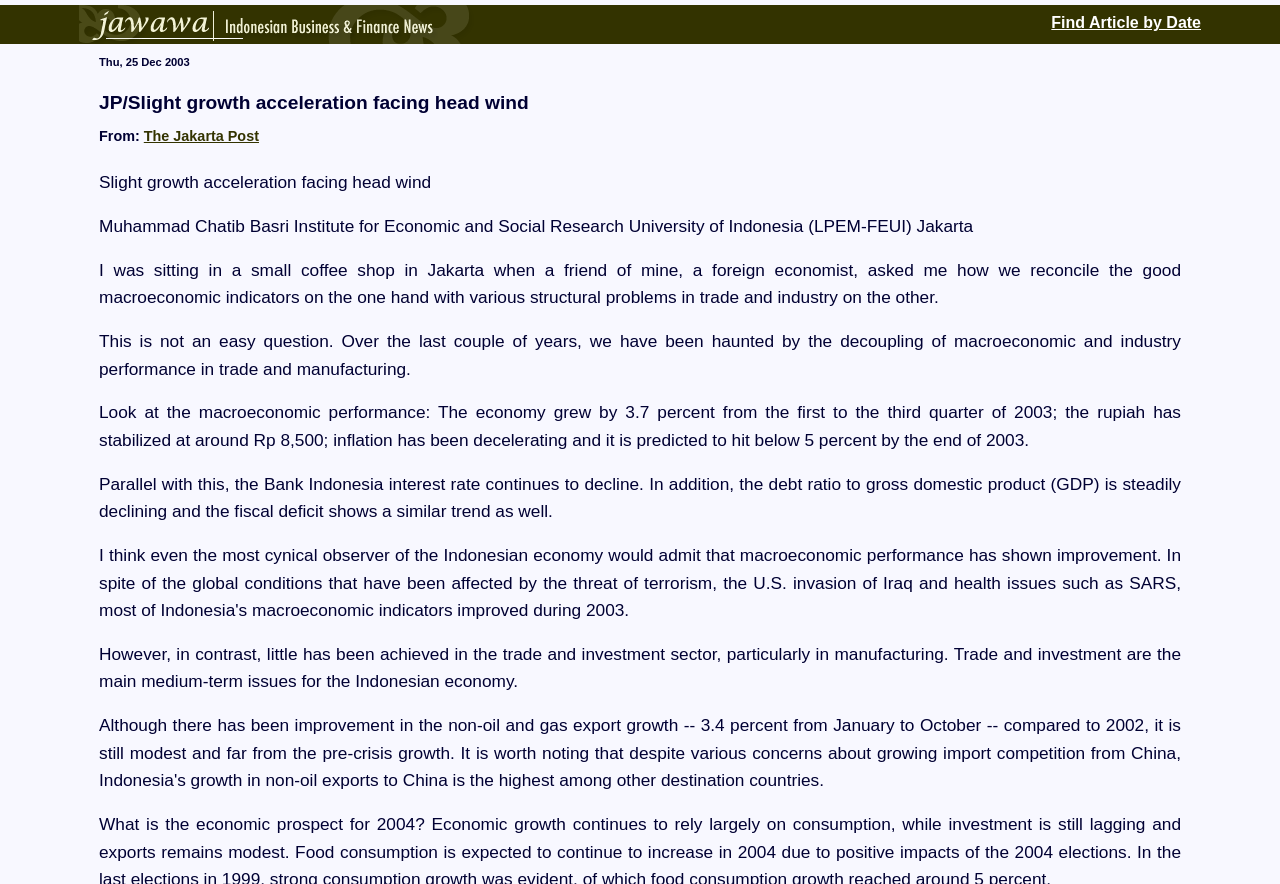Refer to the screenshot and answer the following question in detail:
What is the date of the article?

I found the date of the article by looking at the StaticText element with the content 'Thu, 25 Dec 2003' which is located at the top of the webpage.